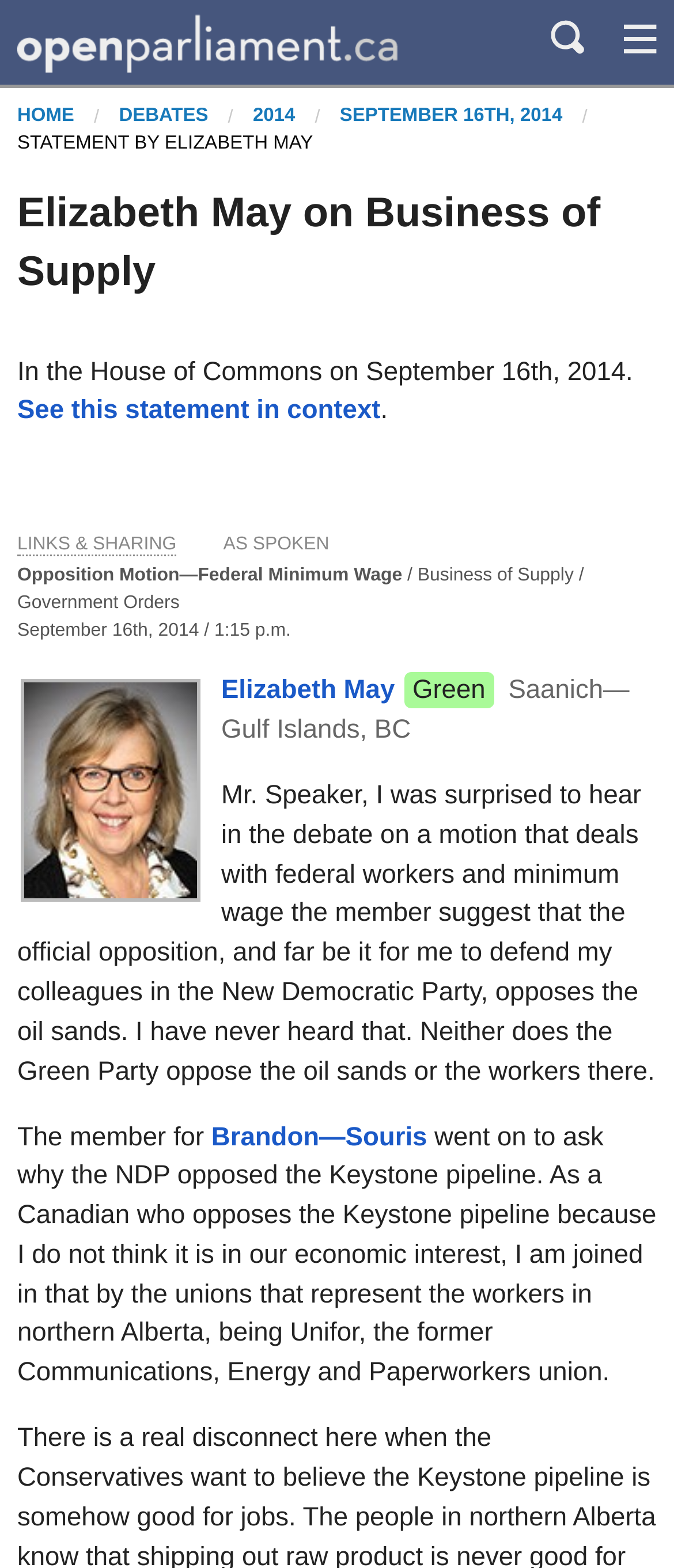What is the topic of Elizabeth May's statement? Look at the image and give a one-word or short phrase answer.

Federal Minimum Wage